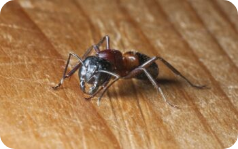Craft a descriptive caption that covers all aspects of the image.

The image features a close-up of an ant, showcasing its intricate details such as its segmented body, antennae, and legs. The ant appears to be on a wooden surface, allowing us to appreciate the texture of both the insect and the natural material beneath it. This visual representation alludes to themes of infestation and pest control, tying into discussions about challenges posed by ants in home environments. The context around this image suggests a broader narrative about dealing with pest problems, potentially linking back to related topics on prevention and ecological impact.